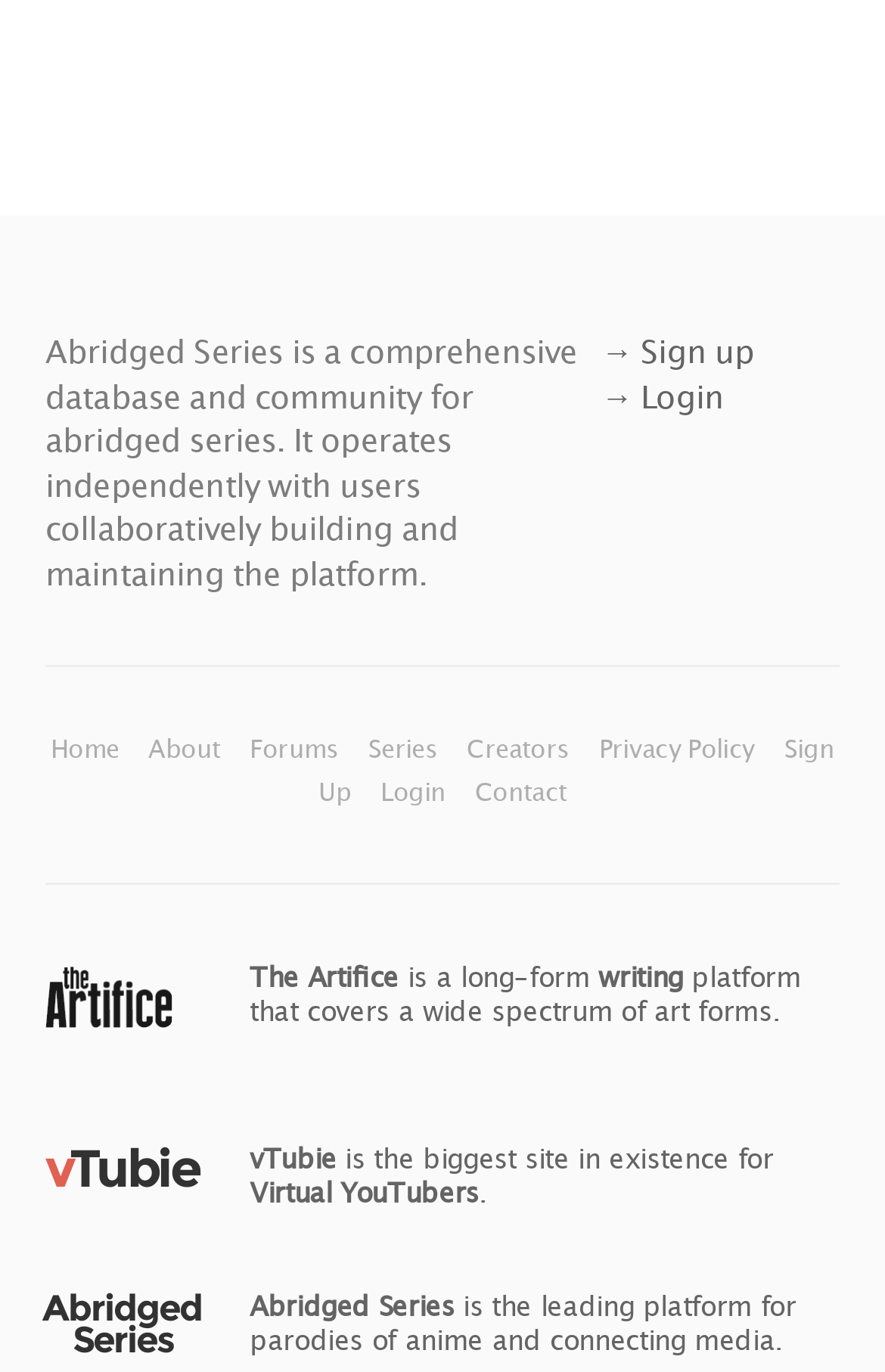What is vTubie?
Based on the image, answer the question with as much detail as possible.

Based on the link and StaticText elements, 'vTubie is the biggest site in existence for Virtual YouTubers.' This suggests that vTubie is a site dedicated to Virtual YouTubers.